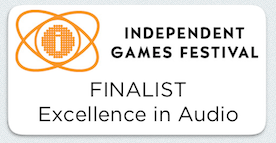Analyze the image and answer the question with as much detail as possible: 
What is the background of the badge?

The caption describes the background of the badge as clean and subdued, which suggests a simple and uncluttered design that allows the logo and text to stand out.